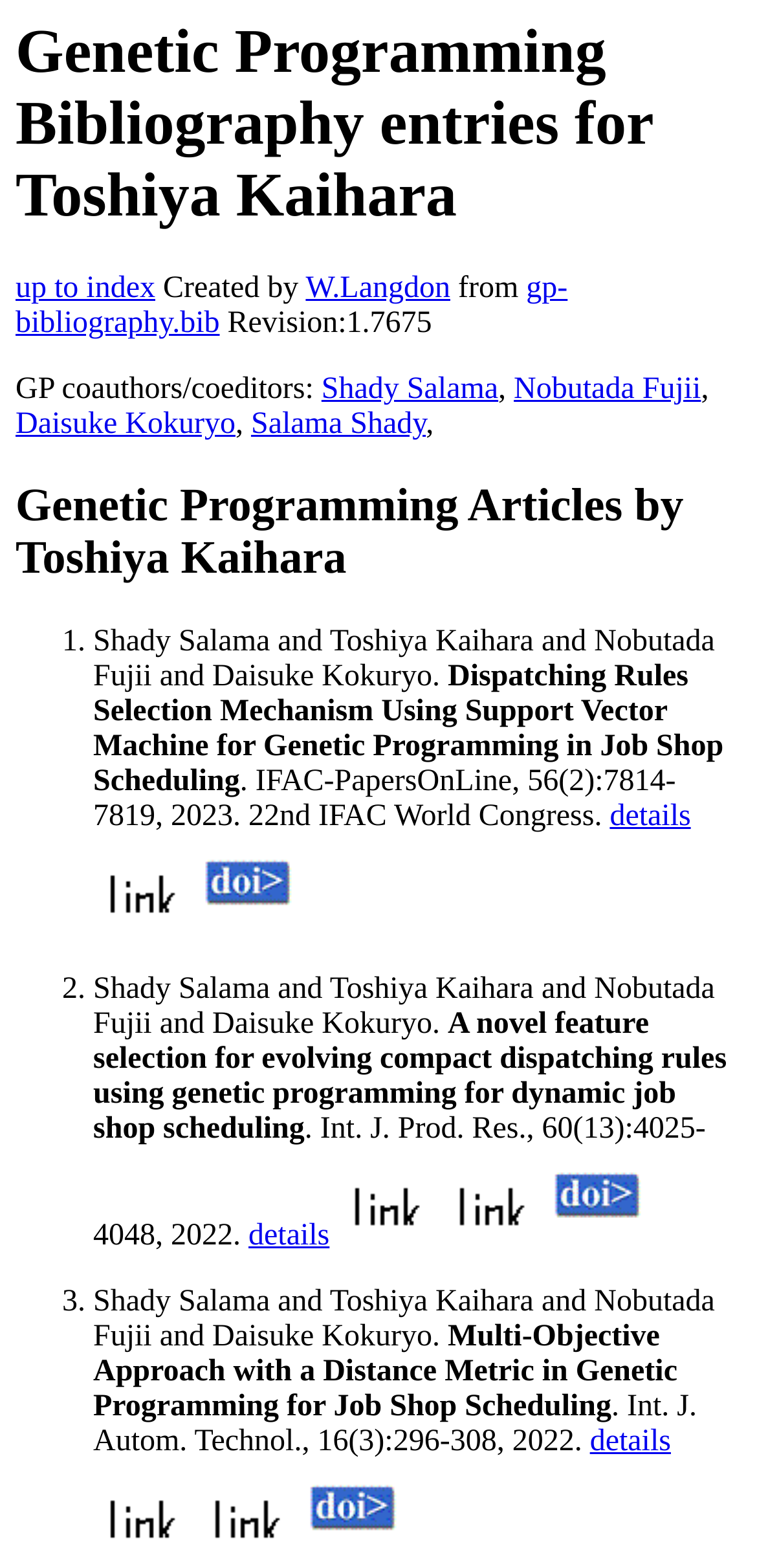Please find and provide the title of the webpage.

Genetic Programming Bibliography entries for Toshiya Kaihara